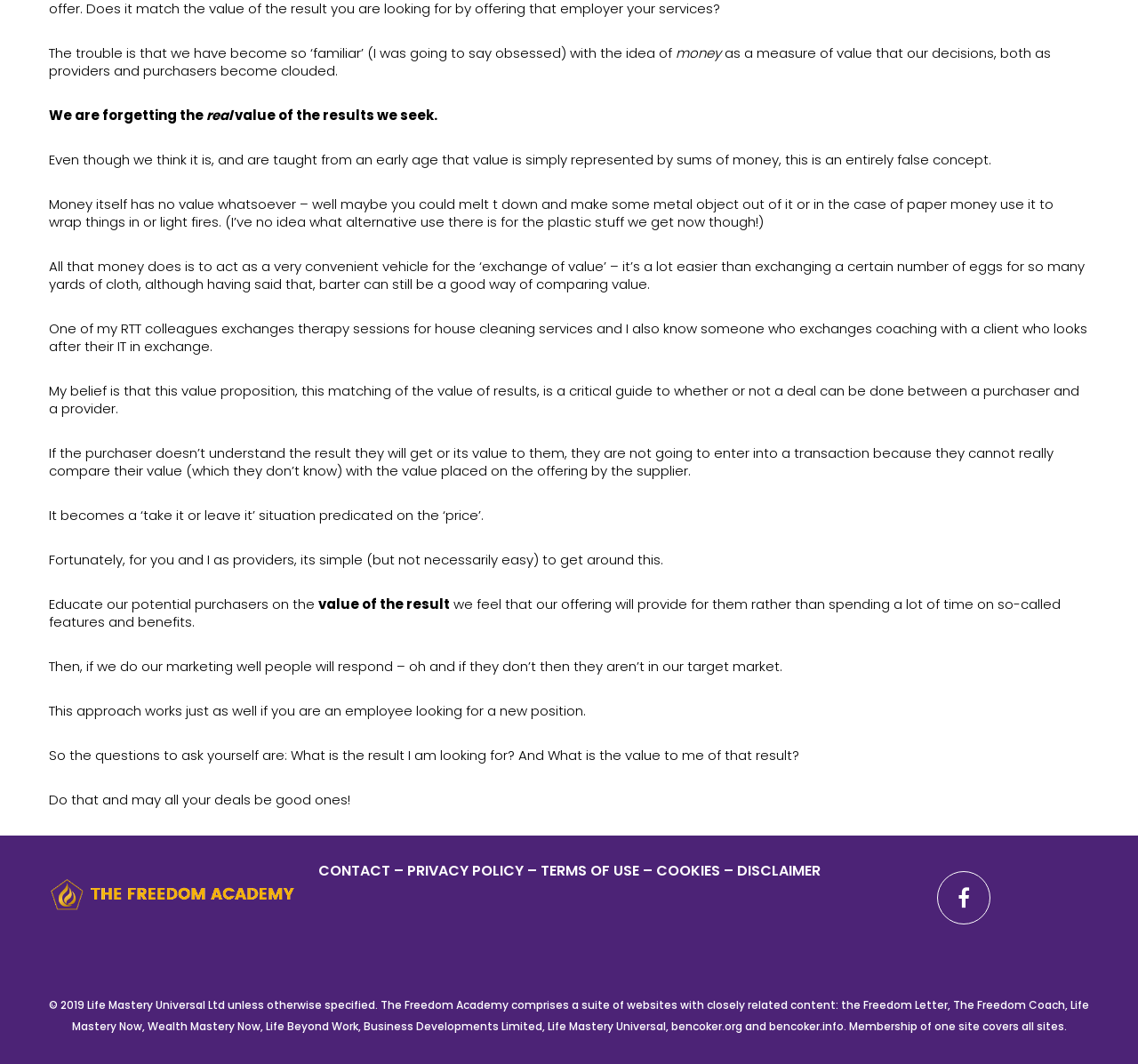Identify the bounding box for the UI element described as: "PRIVACY POLICY". The coordinates should be four float numbers between 0 and 1, i.e., [left, top, right, bottom].

[0.357, 0.809, 0.463, 0.828]